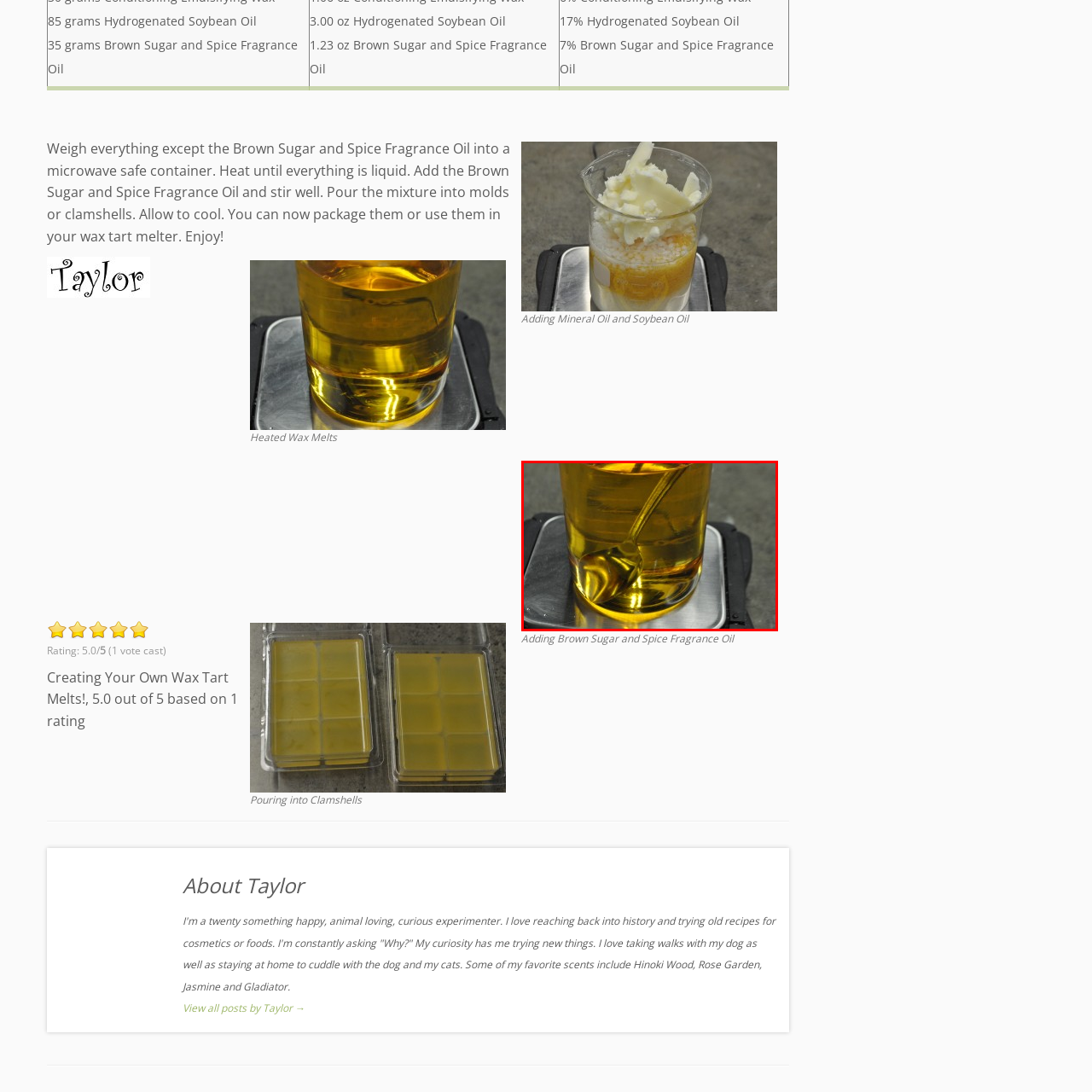Carefully analyze the image within the red boundary and describe it extensively.

The image depicts a close-up view of a container filled with a golden-yellow liquid, likely hydrogenated soybean oil, which is being weighed on a scale. A silver spoon is placed inside the container, reflecting the light and adding a touch of elegance to the scene. This image is associated with the process of creating wax melts, specifically following a method that includes adding fragrant oils to the base ingredients. The context suggests a careful measurement and preparation phase, emphasizing the importance of accuracy in crafting homemade cosmetics or scented products. The surrounding neutral background further highlights the rich color of the oil, inviting viewers to imagine the sensory experience of working with these materials in the kitchen.